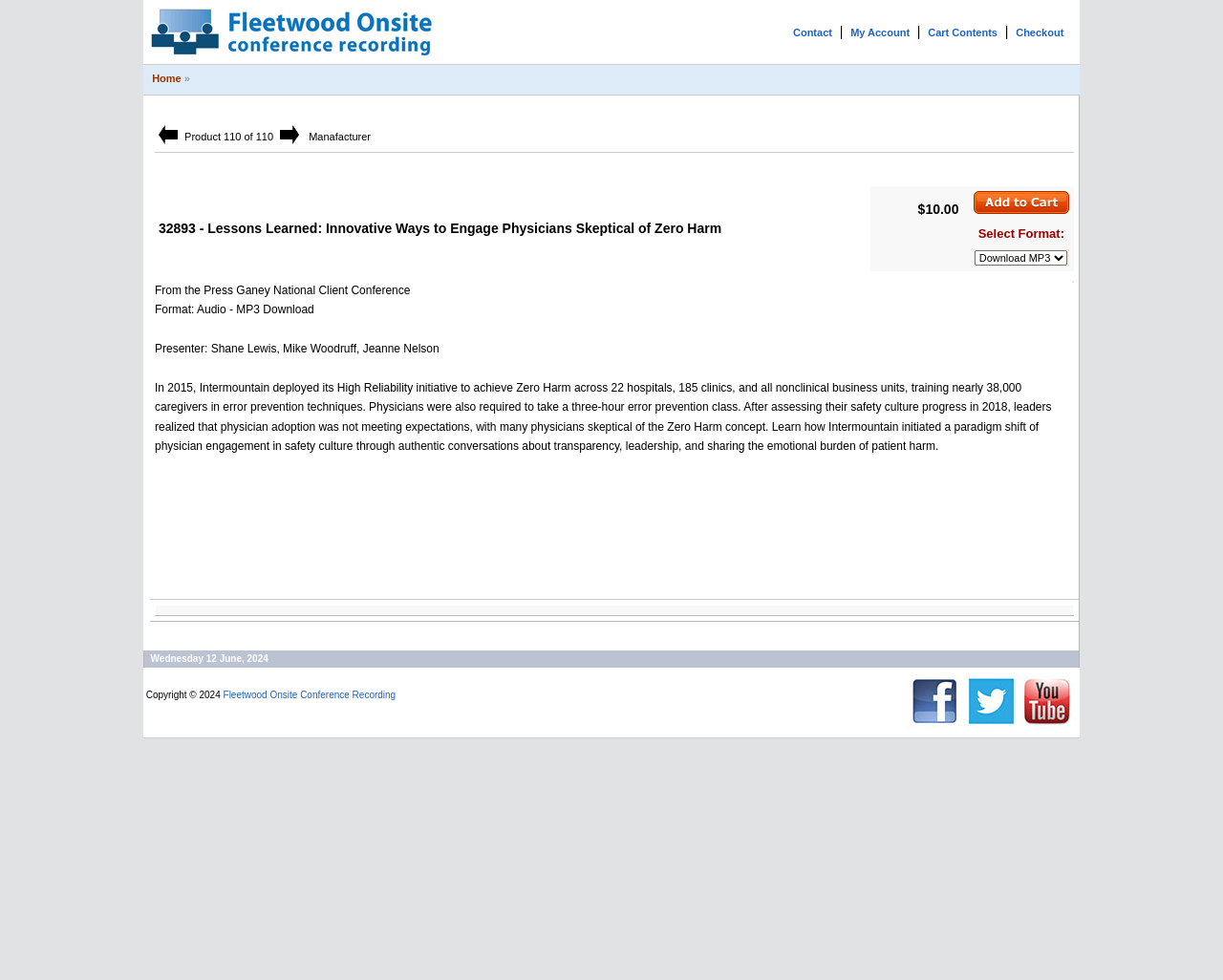Identify the bounding box coordinates of the section that should be clicked to achieve the task described: "Click the 'Contact' link".

[0.648, 0.028, 0.68, 0.039]